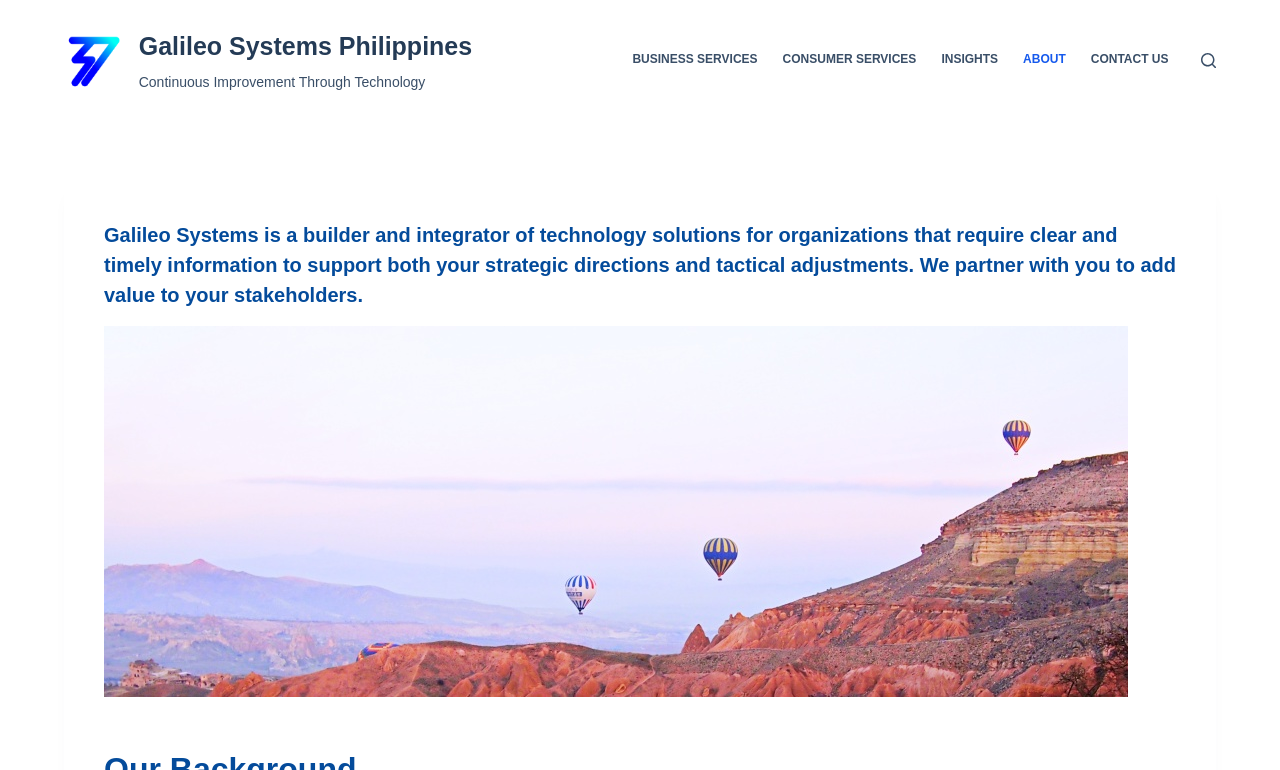Locate and provide the bounding box coordinates for the HTML element that matches this description: "Insights".

[0.726, 0.0, 0.789, 0.156]